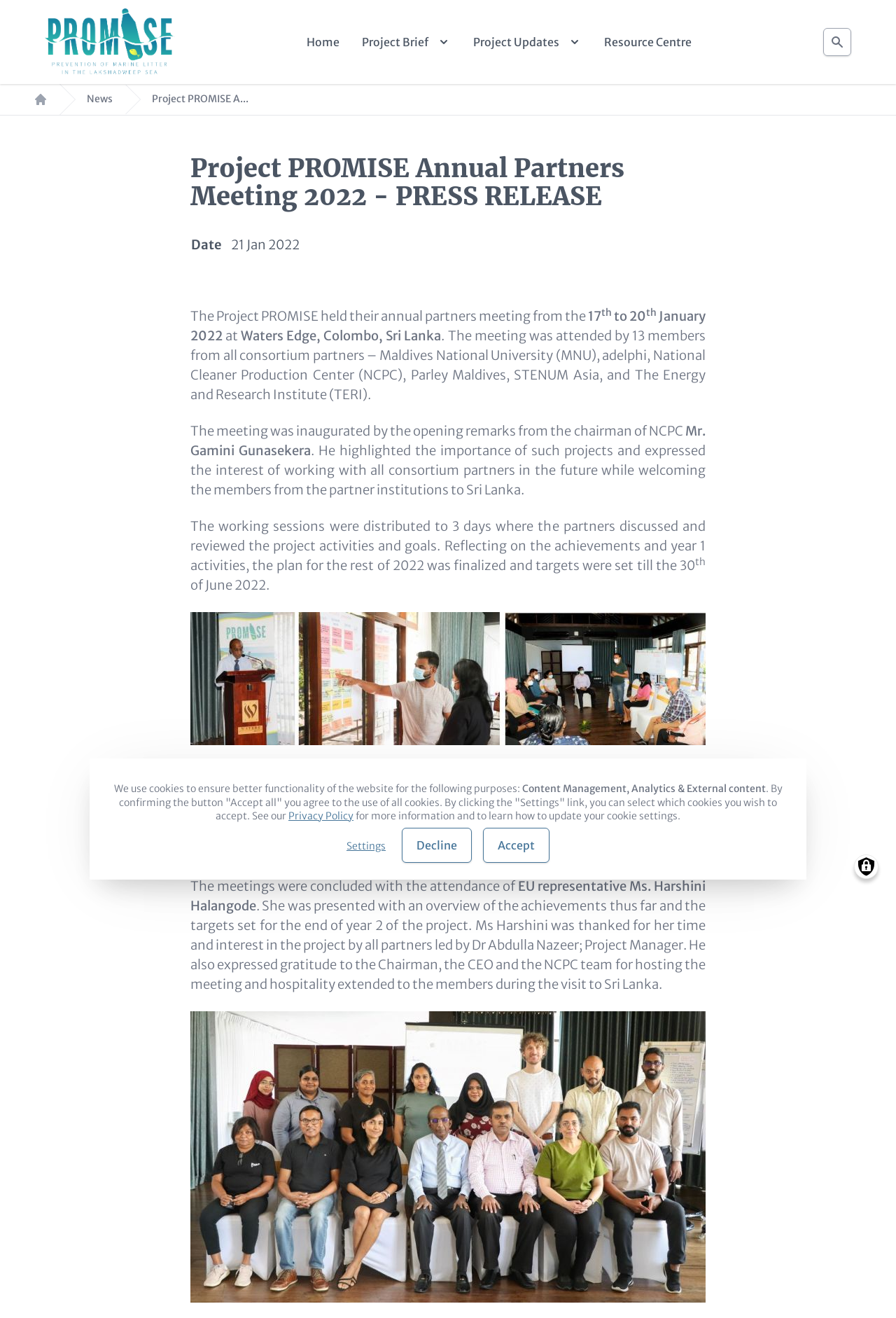Is the meeting a one-day event?
Provide a detailed answer to the question using information from the image.

The webpage mentions 'The working sessions were distributed to 3 days', implying that the meeting lasted for three days, not just one day.